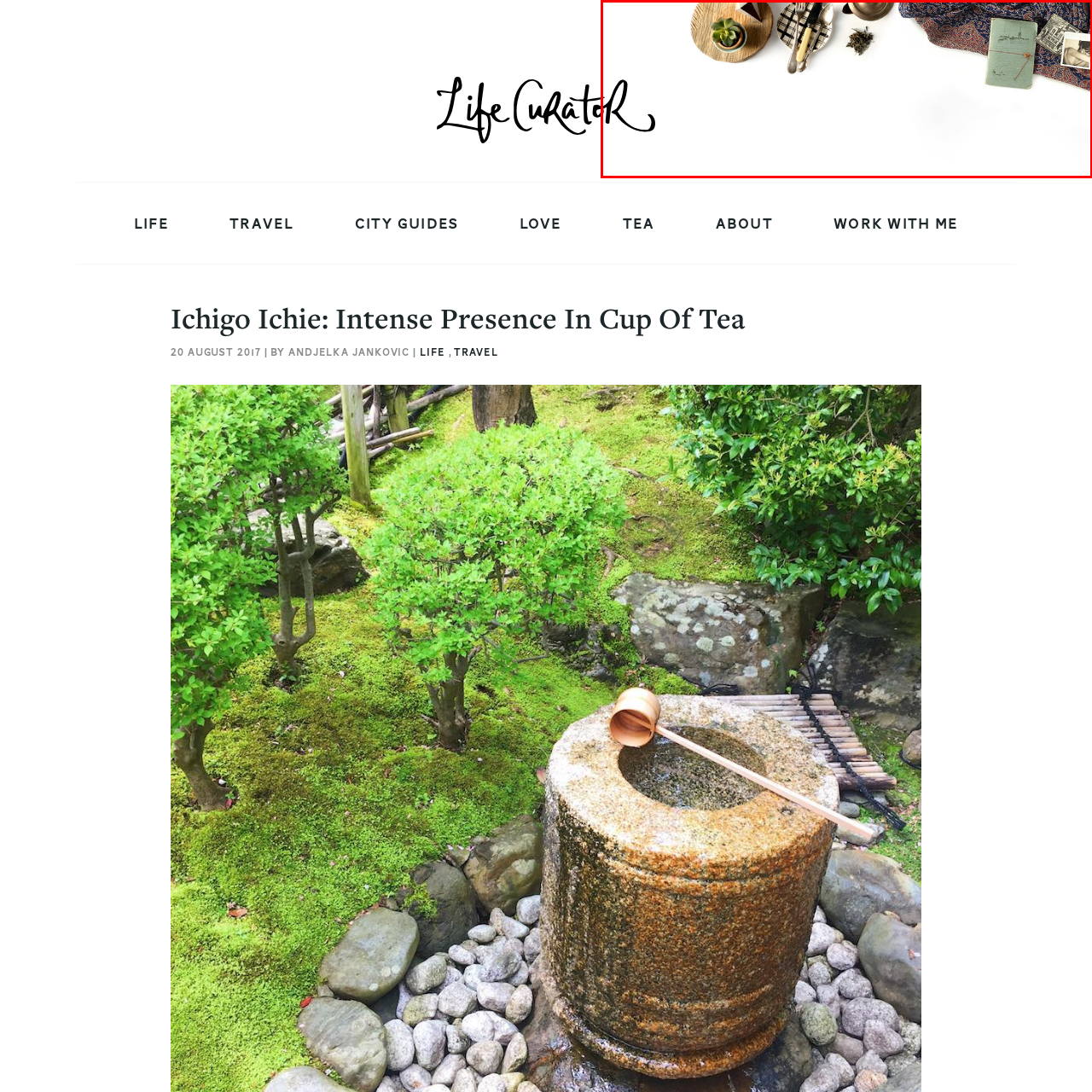Please examine the section highlighted with a blue border and provide a thorough response to the following question based on the visual information: 
What is suggested by the small stack of ingredients?

The presence of a small stack of ingredients, possibly loose tea leaves, implies a sense of ritual and warmth associated with tea time, as mentioned in the caption.